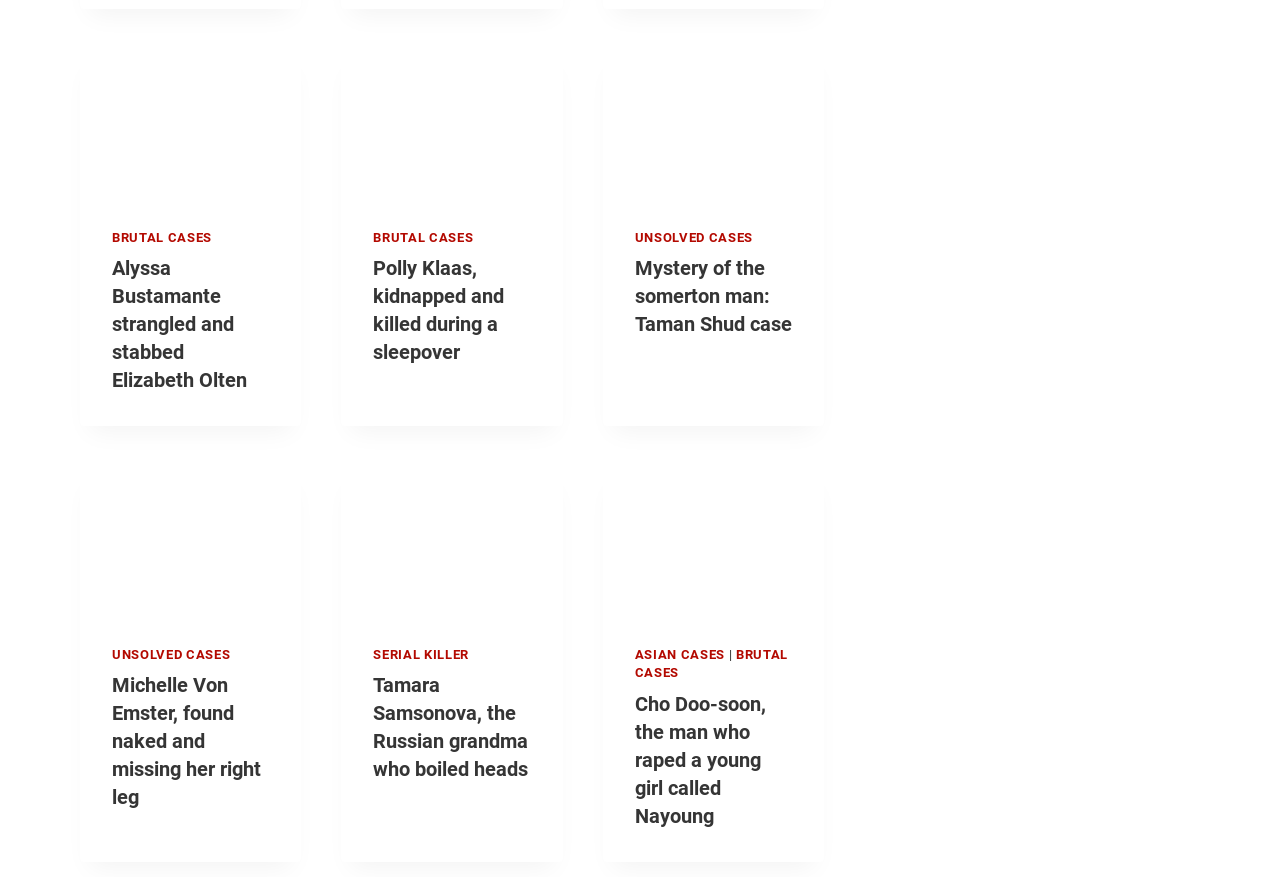Reply to the question with a single word or phrase:
How many images are on this webpage?

6